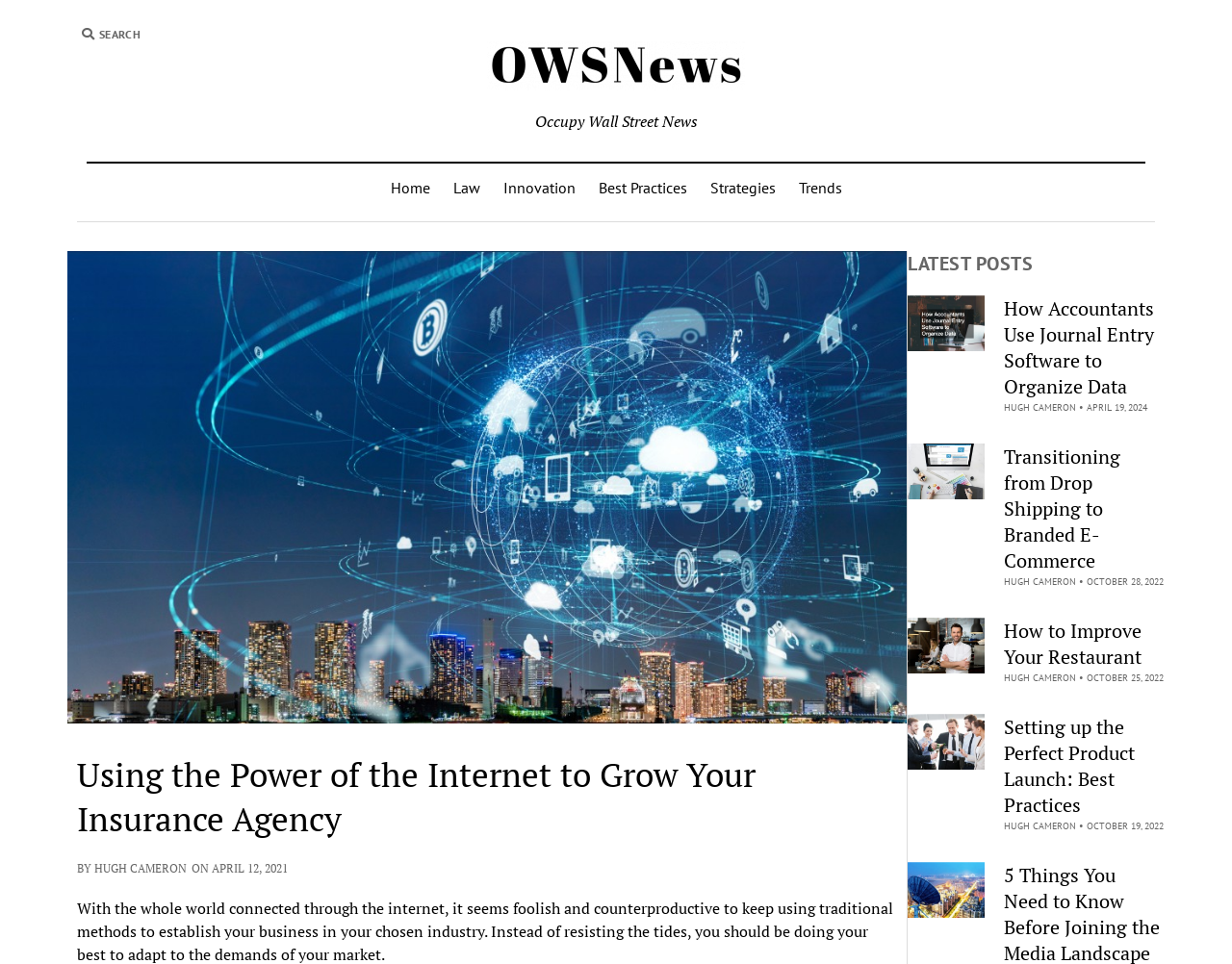Determine the bounding box coordinates of the section to be clicked to follow the instruction: "Click the 'Make an Appointment' button". The coordinates should be given as four float numbers between 0 and 1, formatted as [left, top, right, bottom].

None